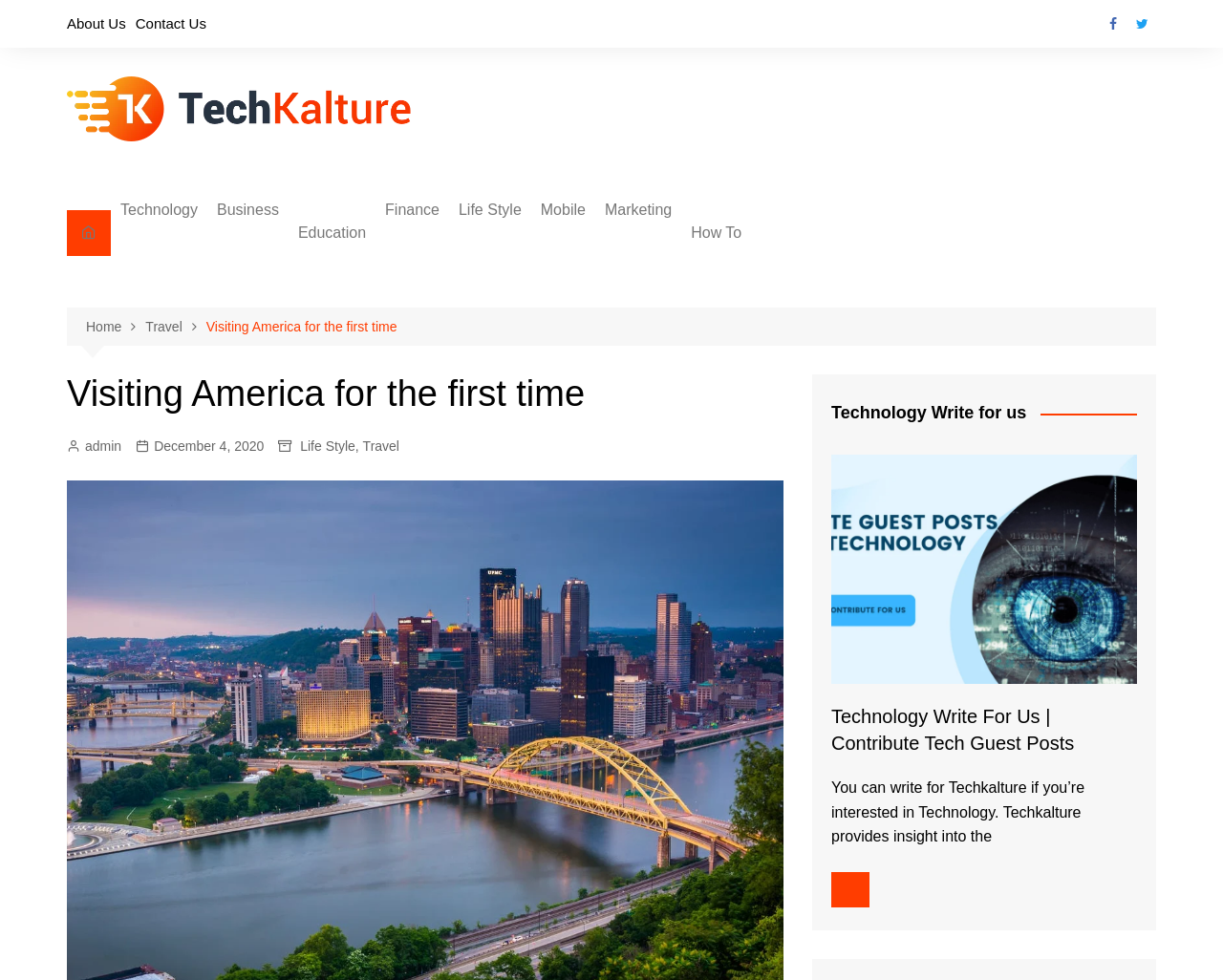Please analyze the image and provide a thorough answer to the question:
What type of content is the website looking for?

I found the type of content the website is looking for by reading the heading that says 'Technology Write for us | Contribute Tech Guest Posts' and the accompanying text that explains the website's requirements.